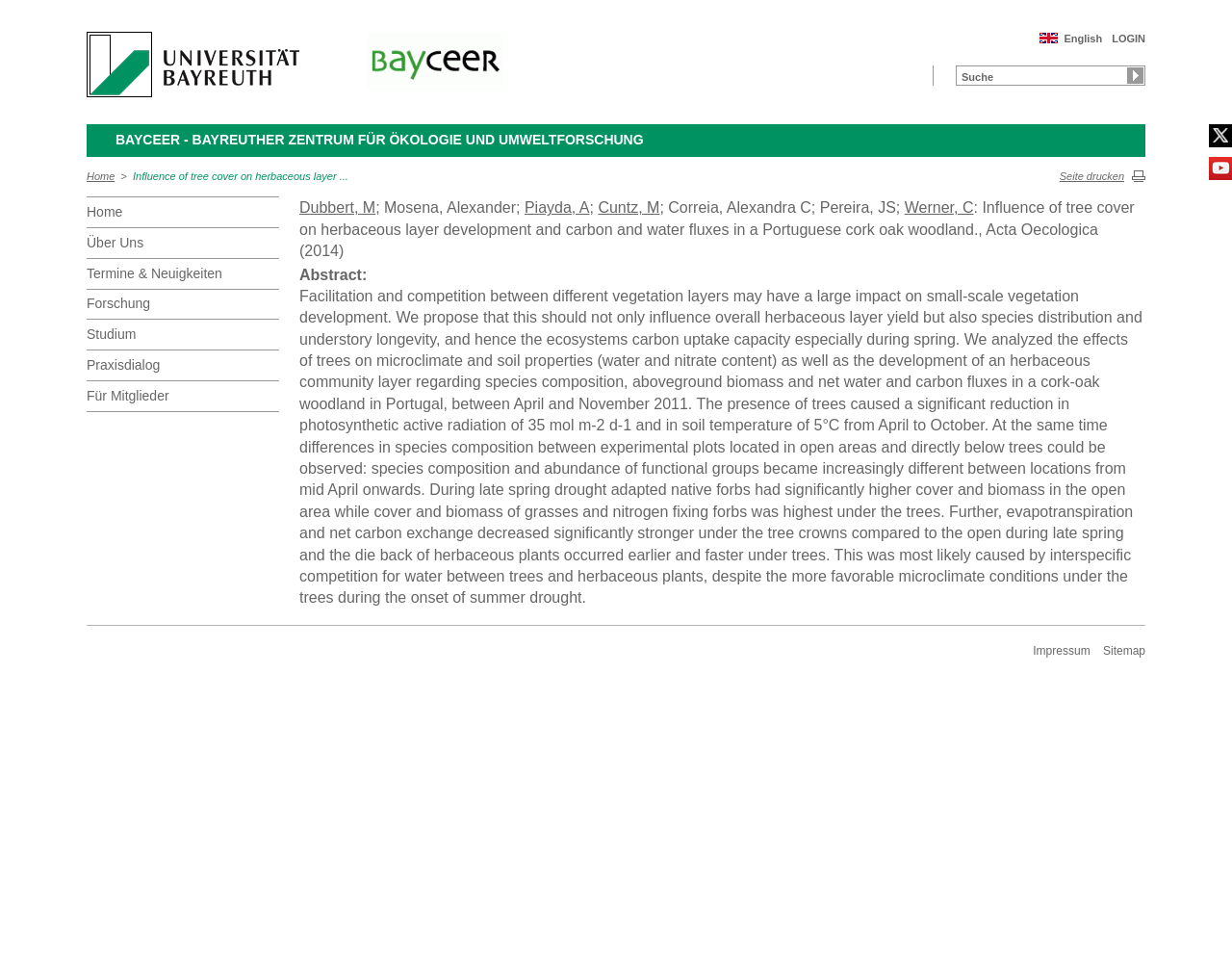Give a one-word or short-phrase answer to the following question: 
What is the function of the 'LOGIN' button?

To log in